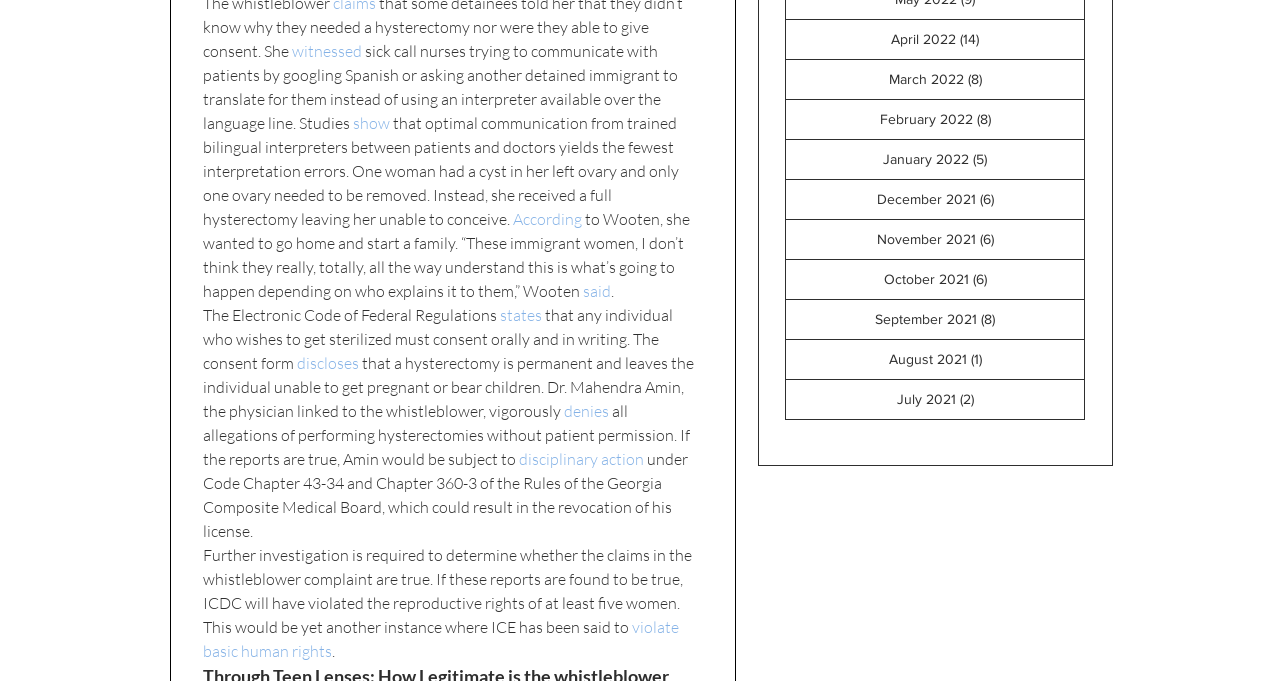Based on the element description: "November 2021 (6) 6 posts", identify the bounding box coordinates for this UI element. The coordinates must be four float numbers between 0 and 1, listed as [left, top, right, bottom].

[0.614, 0.523, 0.847, 0.58]